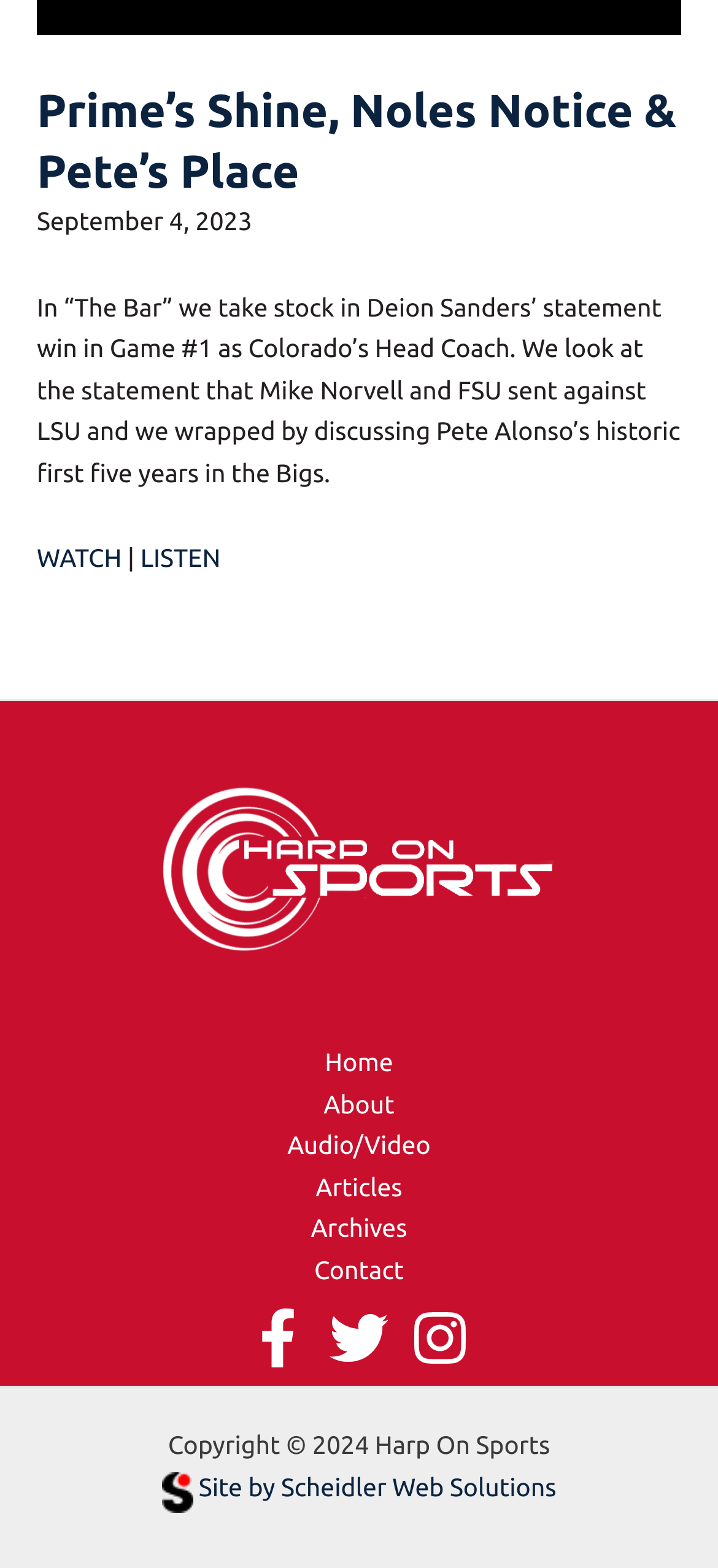Could you indicate the bounding box coordinates of the region to click in order to complete this instruction: "Read reference manual".

None